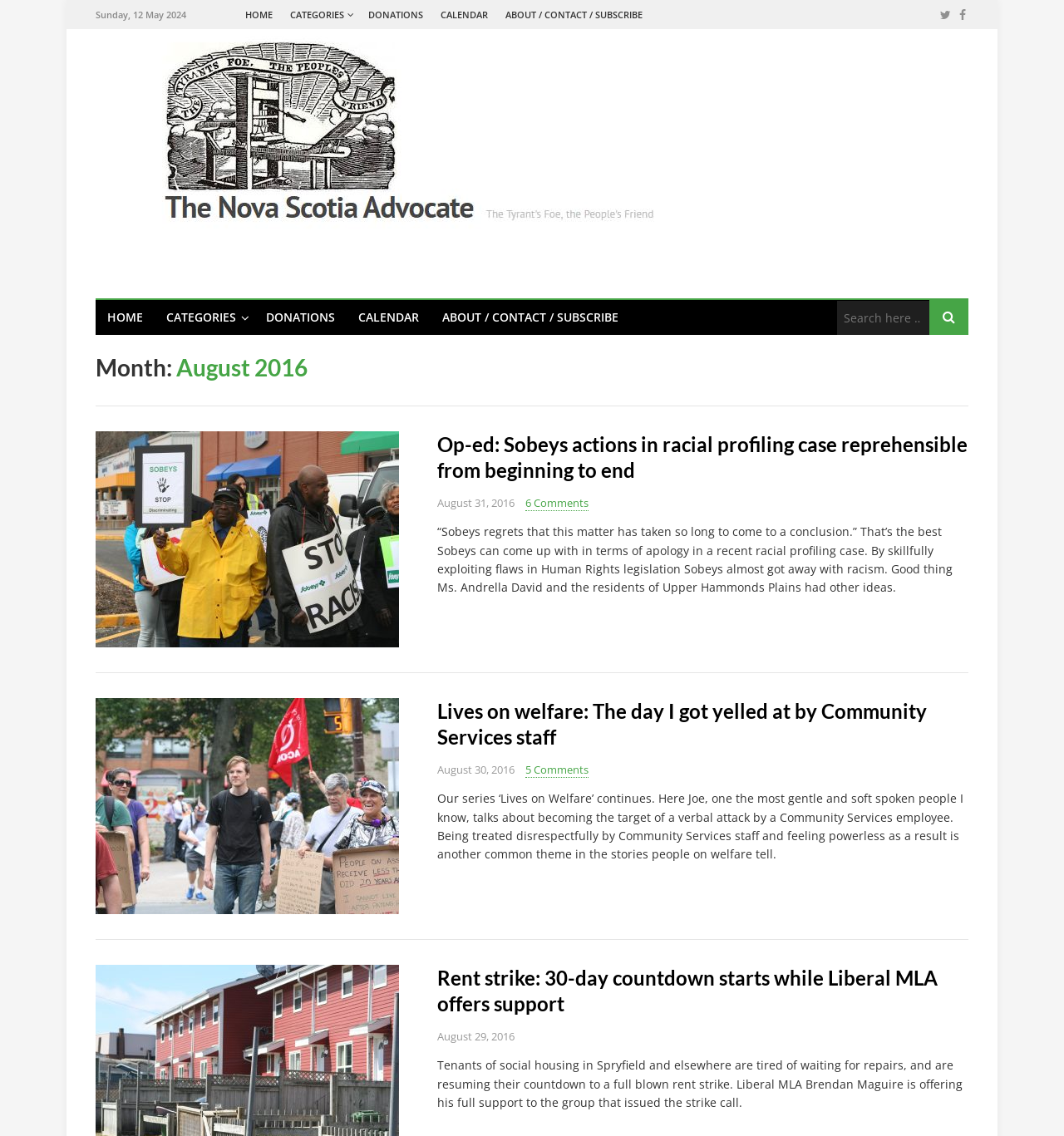Show the bounding box coordinates of the region that should be clicked to follow the instruction: "Learn more about frontend development."

None